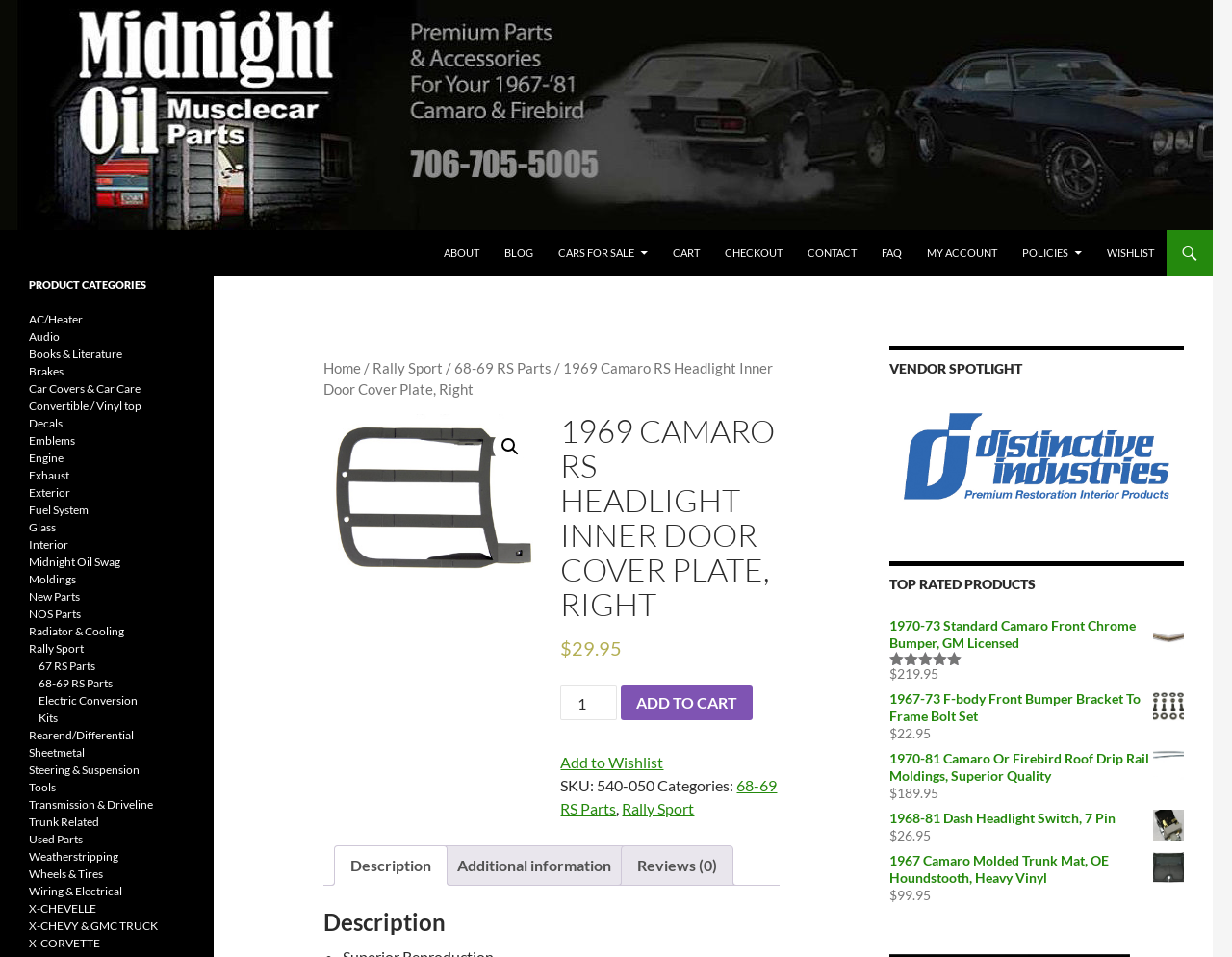Summarize the webpage in an elaborate manner.

This webpage is about a specific car part, the 1969 Camaro RS Headlight Inner Door Cover Plate, Right. At the top of the page, there is a logo and a navigation menu with links to various sections of the website, including "About", "Blog", "Cars for Sale", and more. Below the navigation menu, there is a breadcrumb trail showing the current page's location within the website's hierarchy.

The main content of the page is divided into two sections. On the left side, there is a product description section with a heading, product name, price, and a "Add to Cart" button. Below the product description, there are links to related categories, such as "68-69 RS Parts" and "Rally Sport". There is also a tab list with three tabs: "Description", "Additional information", and "Reviews (0)".

On the right side of the page, there are several sections showcasing other products. The first section is titled "VENDOR SPOTLIGHT" and features an image of a logo. Below that, there is a section titled "TOP RATED PRODUCTS" with a list of four products, each with a link, image, price, and rating. The products are displayed in a horizontal layout, with the image on the left and the product information on the right.

At the bottom of the page, there is a section titled "Camaro And Firebird Parts" with a list of links to various product categories, such as "AC/Heater", "Audio", "Brakes", and more. These links are arranged in a vertical layout.